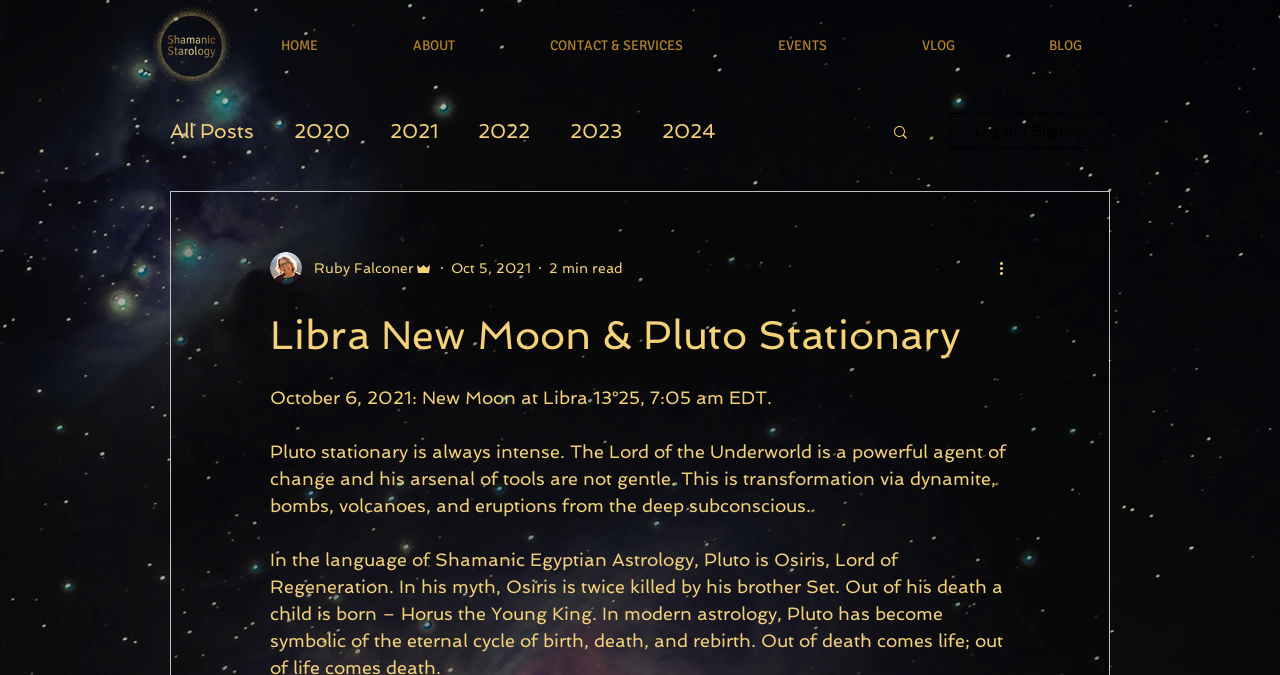Locate the UI element that matches the description Log in / Sign up in the webpage screenshot. Return the bounding box coordinates in the format (top-left x, top-left y, bottom-right x, bottom-right y), with values ranging from 0 to 1.

[0.742, 0.167, 0.867, 0.221]